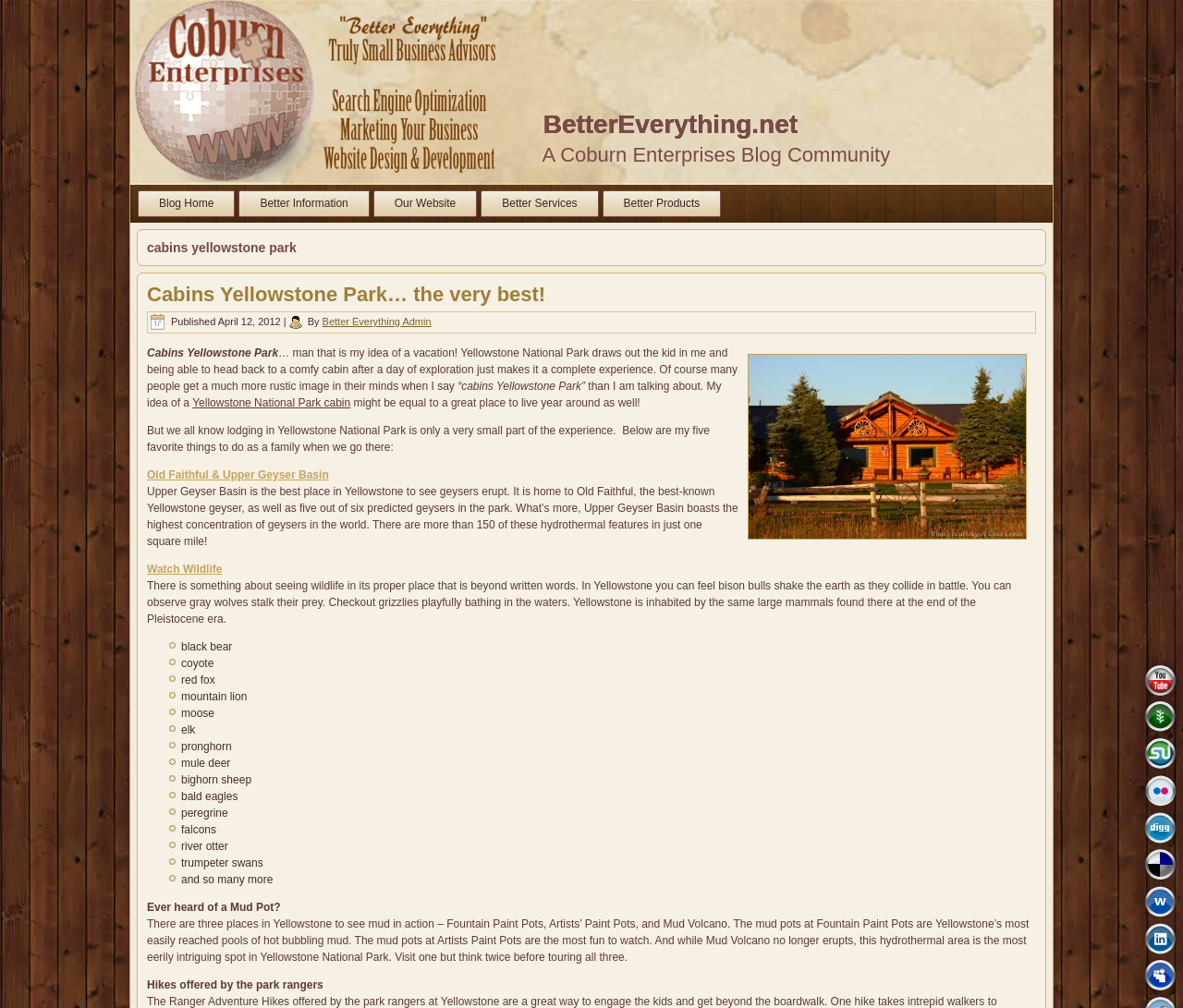Could you indicate the bounding box coordinates of the region to click in order to complete this instruction: "Click the Myspace button".

[0.966, 0.95, 0.996, 0.985]